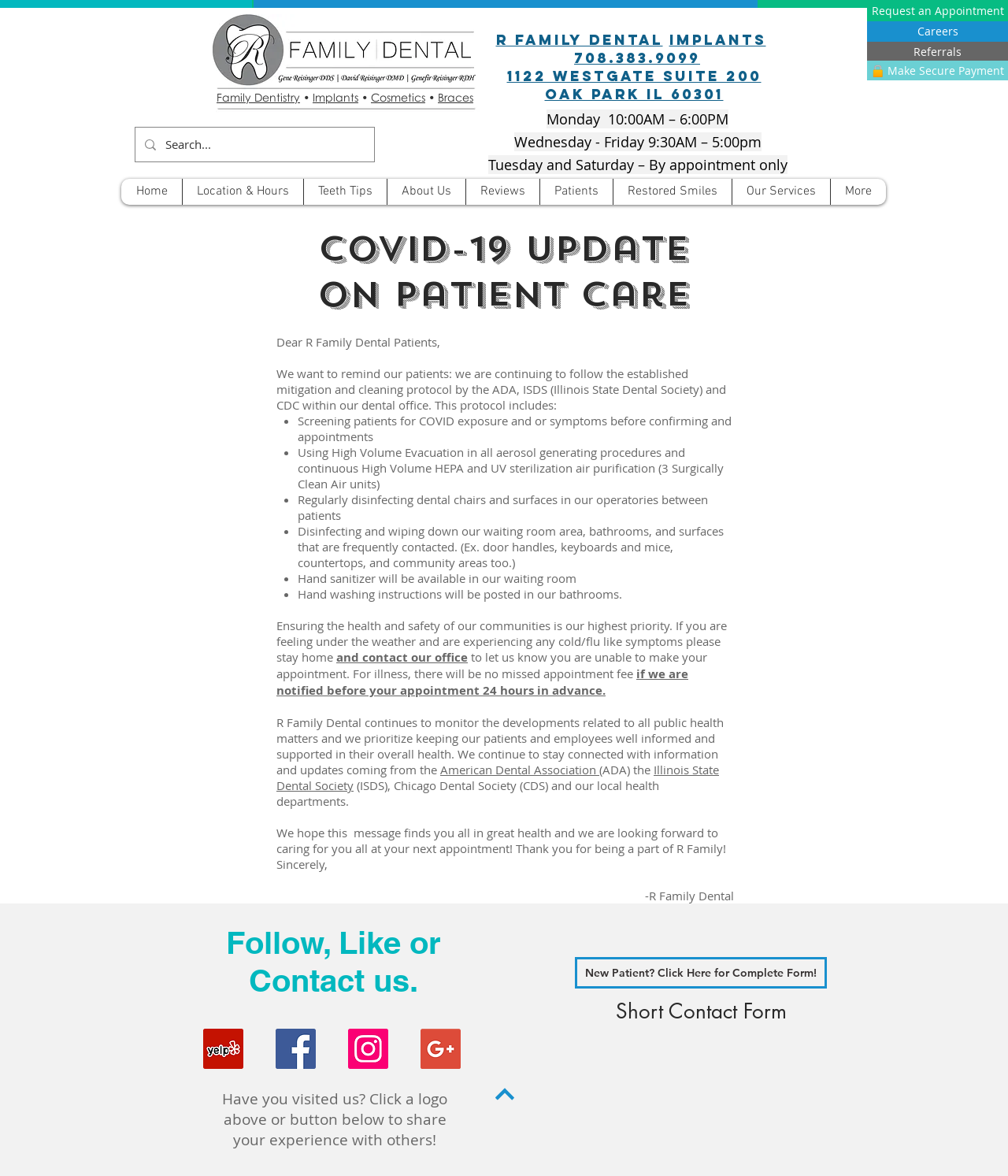Locate the bounding box coordinates of the element that needs to be clicked to carry out the instruction: "Search for something". The coordinates should be given as four float numbers ranging from 0 to 1, i.e., [left, top, right, bottom].

[0.164, 0.109, 0.338, 0.137]